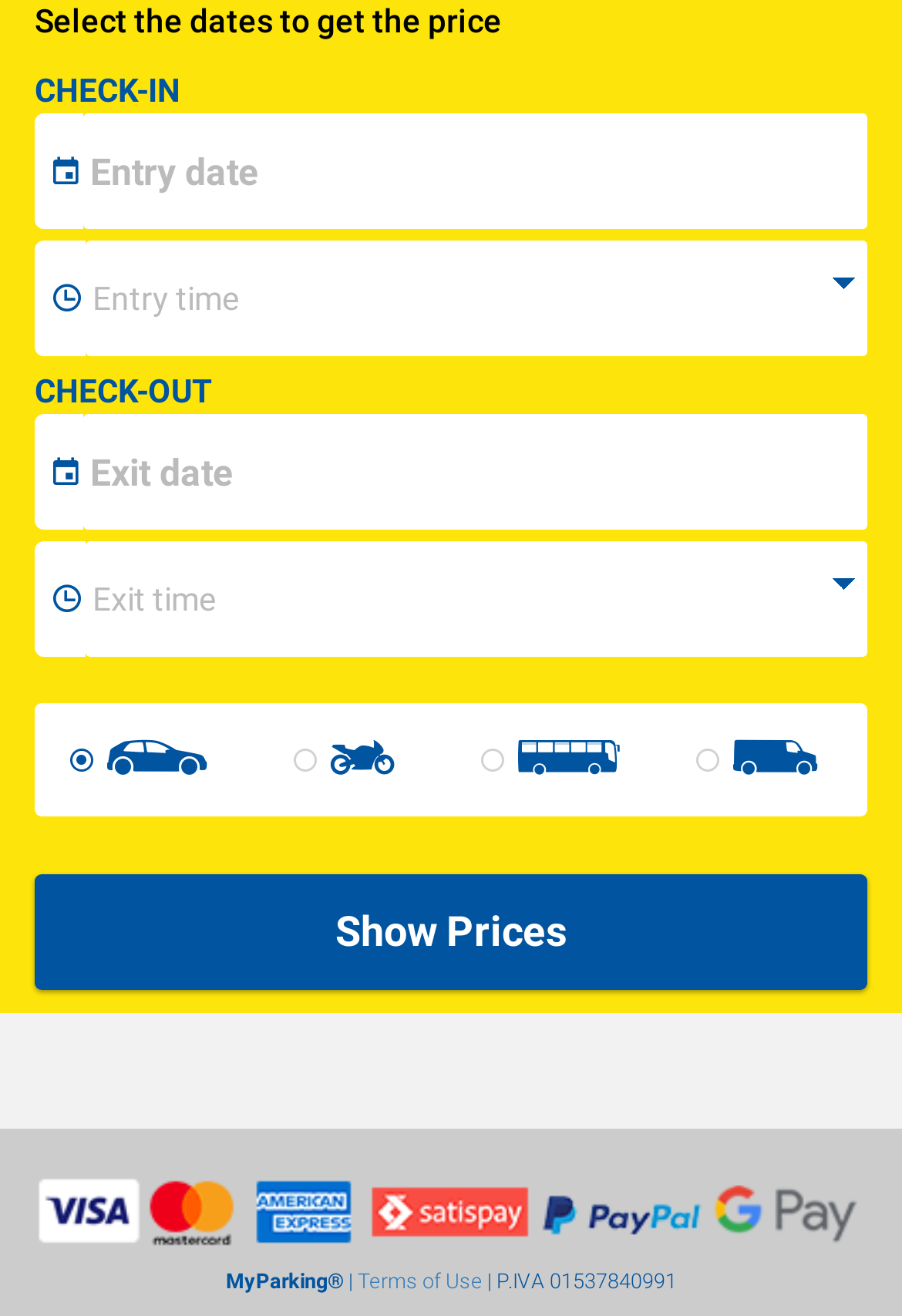What is the company name displayed at the bottom of the webpage?
Based on the image, provide a one-word or brief-phrase response.

MyParking